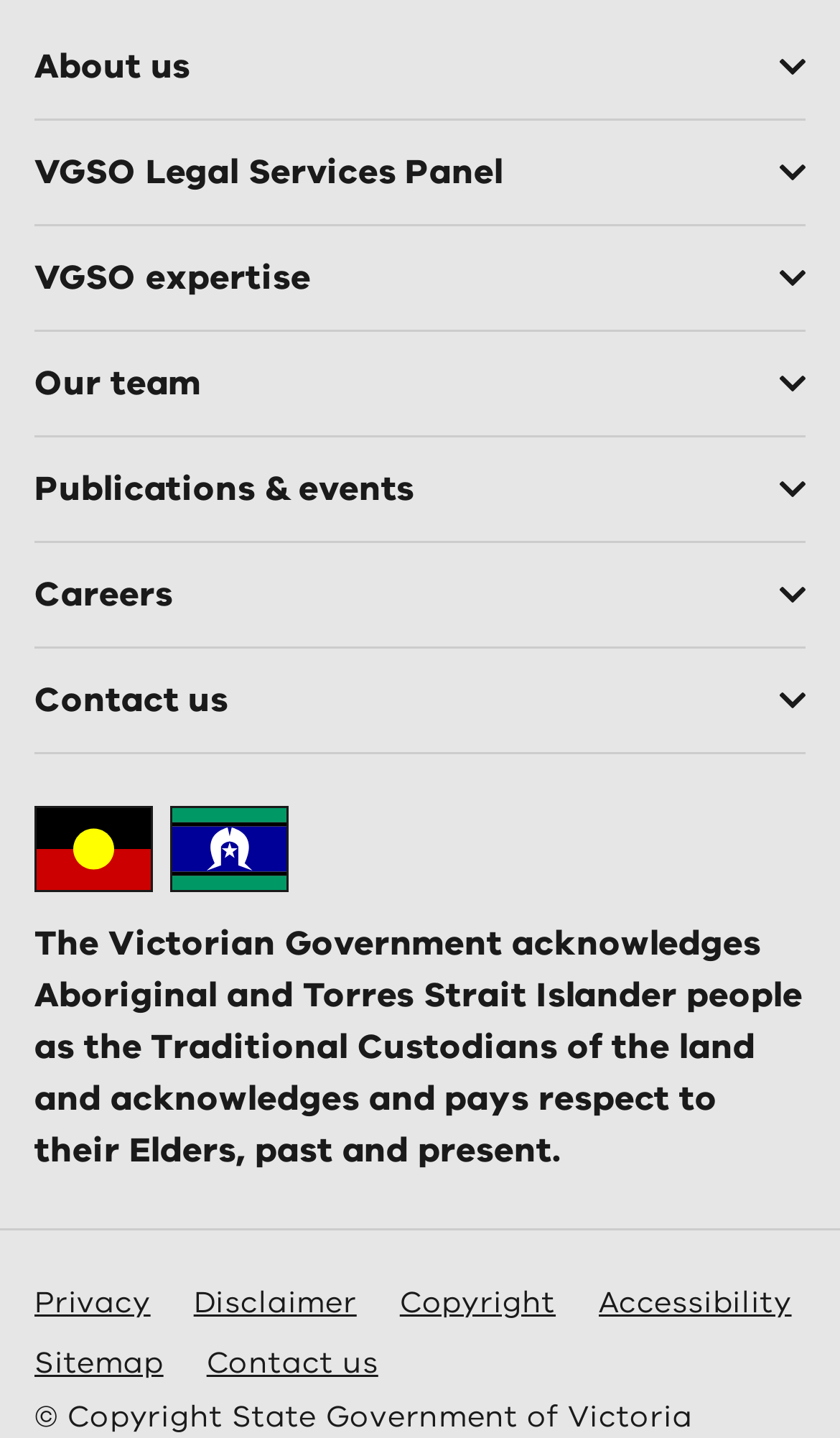Bounding box coordinates are specified in the format (top-left x, top-left y, bottom-right x, bottom-right y). All values are floating point numbers bounded between 0 and 1. Please provide the bounding box coordinate of the region this sentence describes: Publications & events

[0.0, 0.302, 1.0, 0.377]